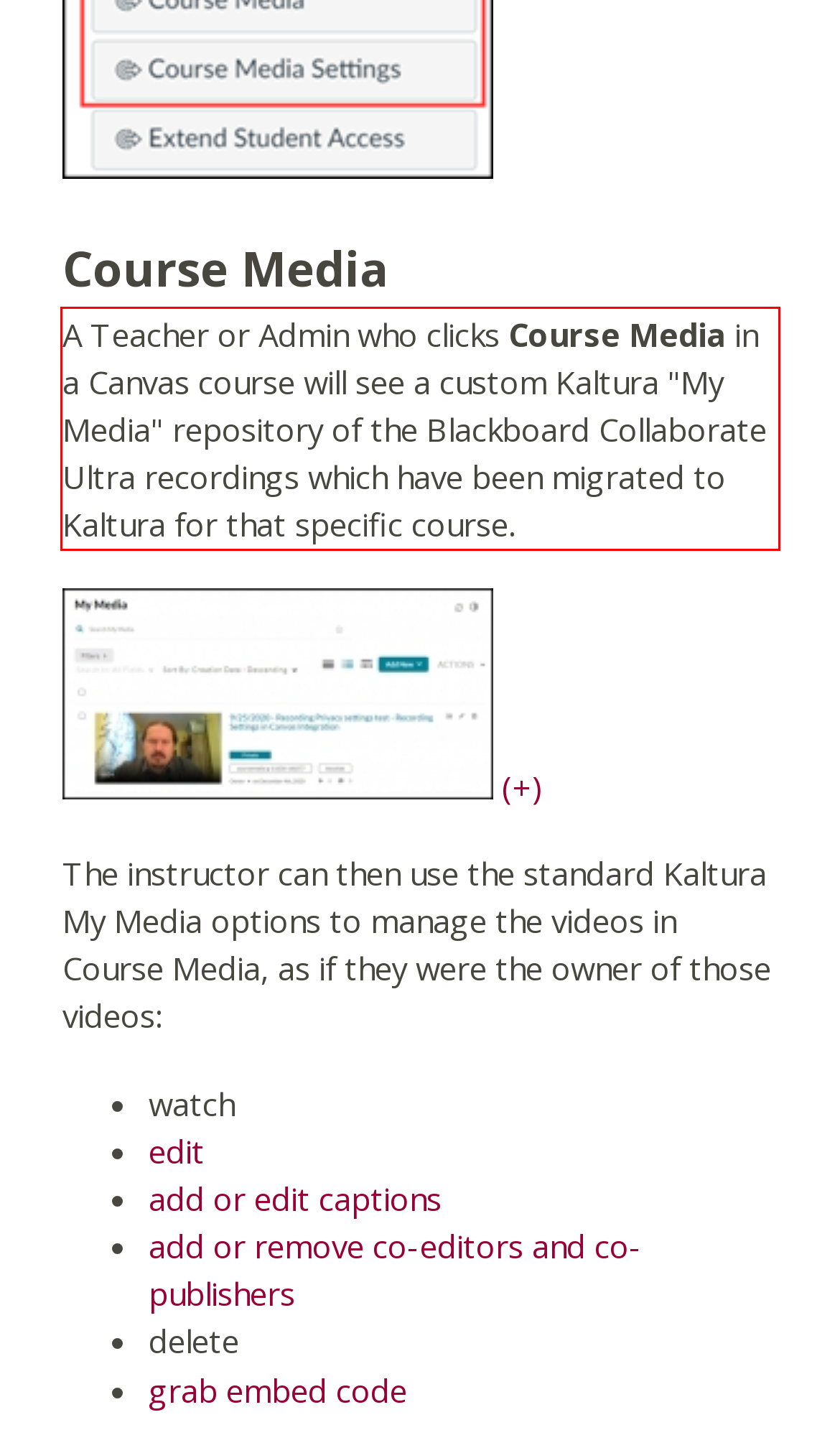Given a webpage screenshot, identify the text inside the red bounding box using OCR and extract it.

A Teacher or Admin who clicks Course Media in a Canvas course will see a custom Kaltura "My Media" repository of the Blackboard Collaborate Ultra recordings which have been migrated to Kaltura for that specific course.